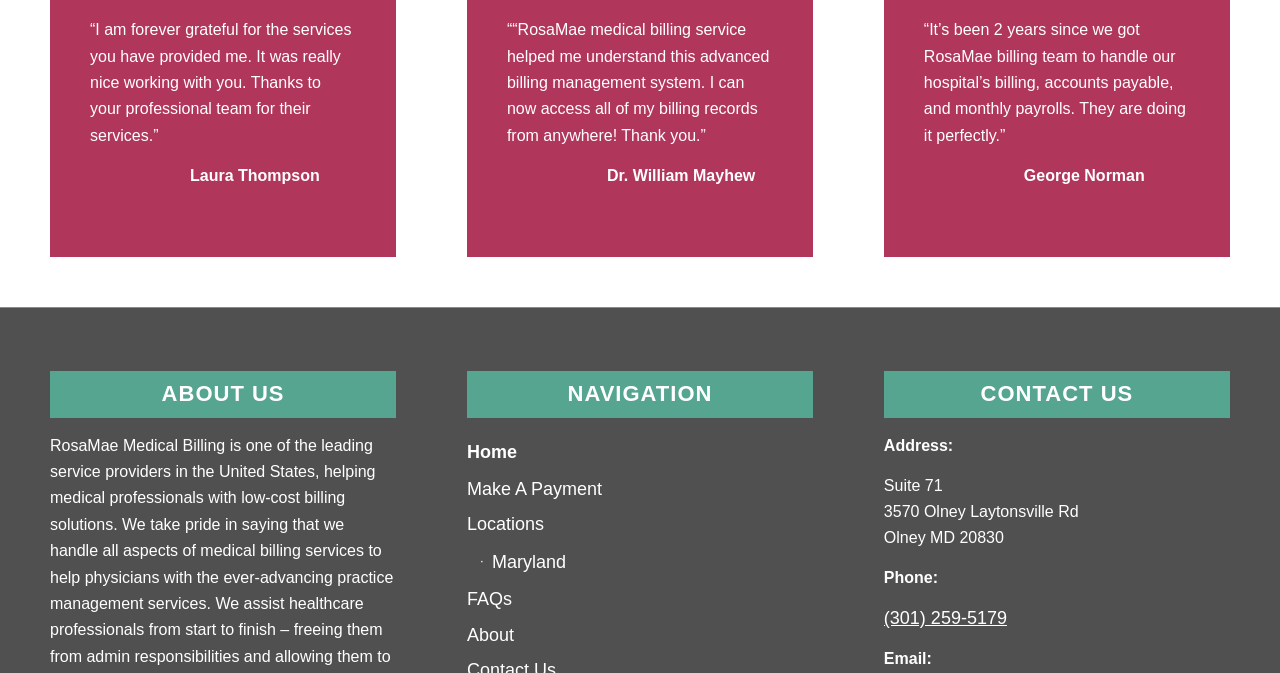Answer the question using only a single word or phrase: 
How many locations are mentioned on the webpage?

One